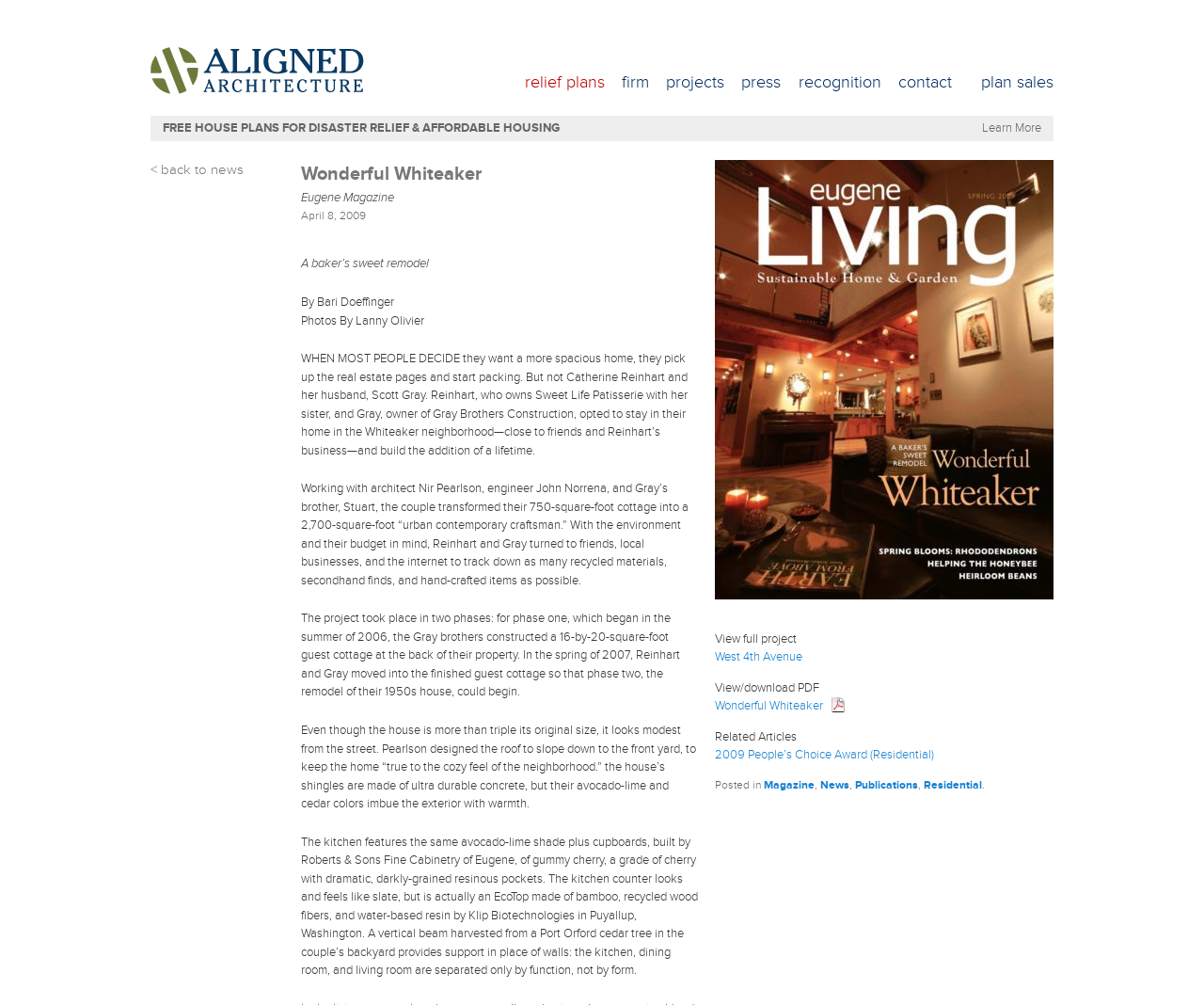Provide the bounding box coordinates of the section that needs to be clicked to accomplish the following instruction: "Go back to news."

[0.125, 0.161, 0.202, 0.177]